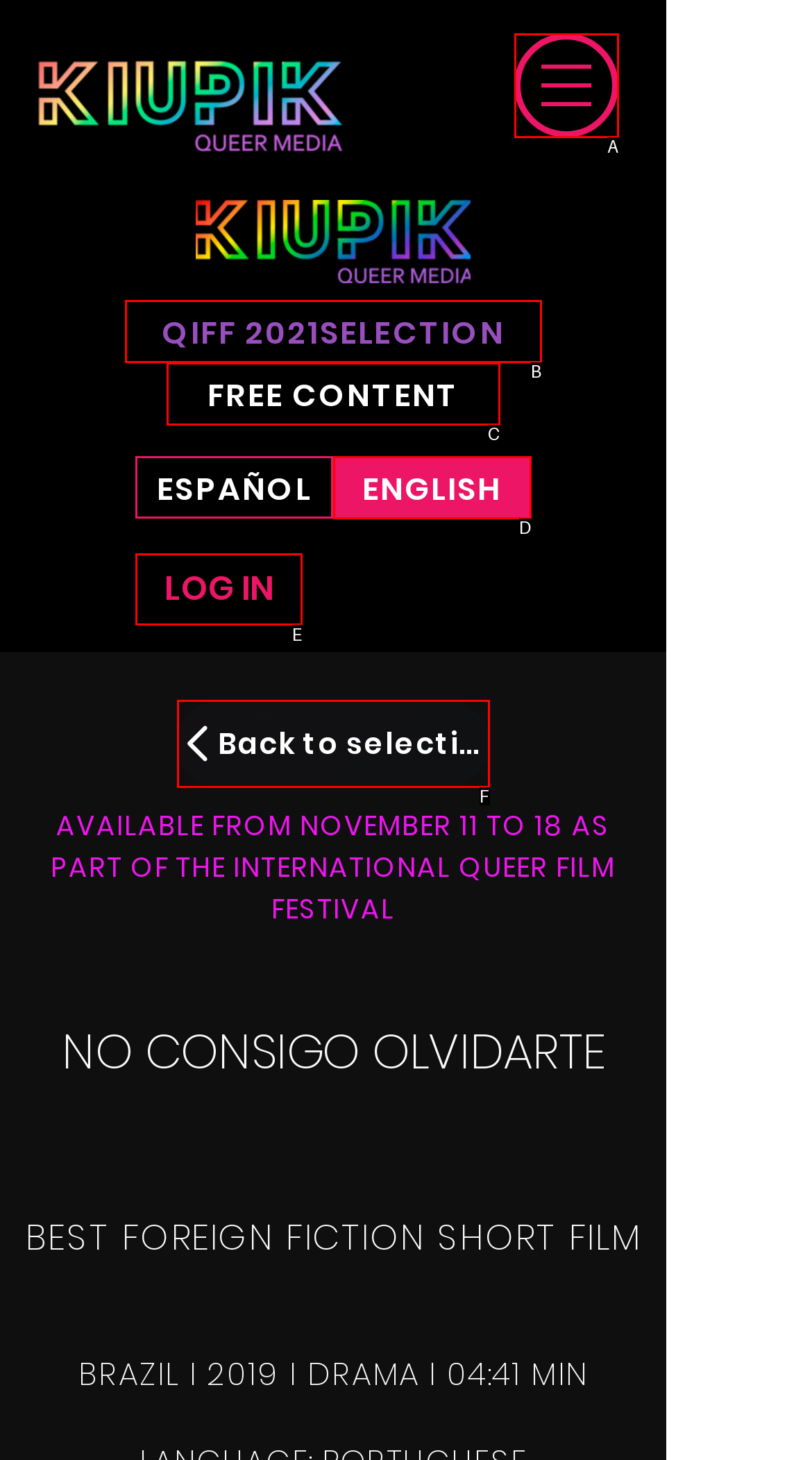Refer to the element description: LOG IN and identify the matching HTML element. State your answer with the appropriate letter.

E